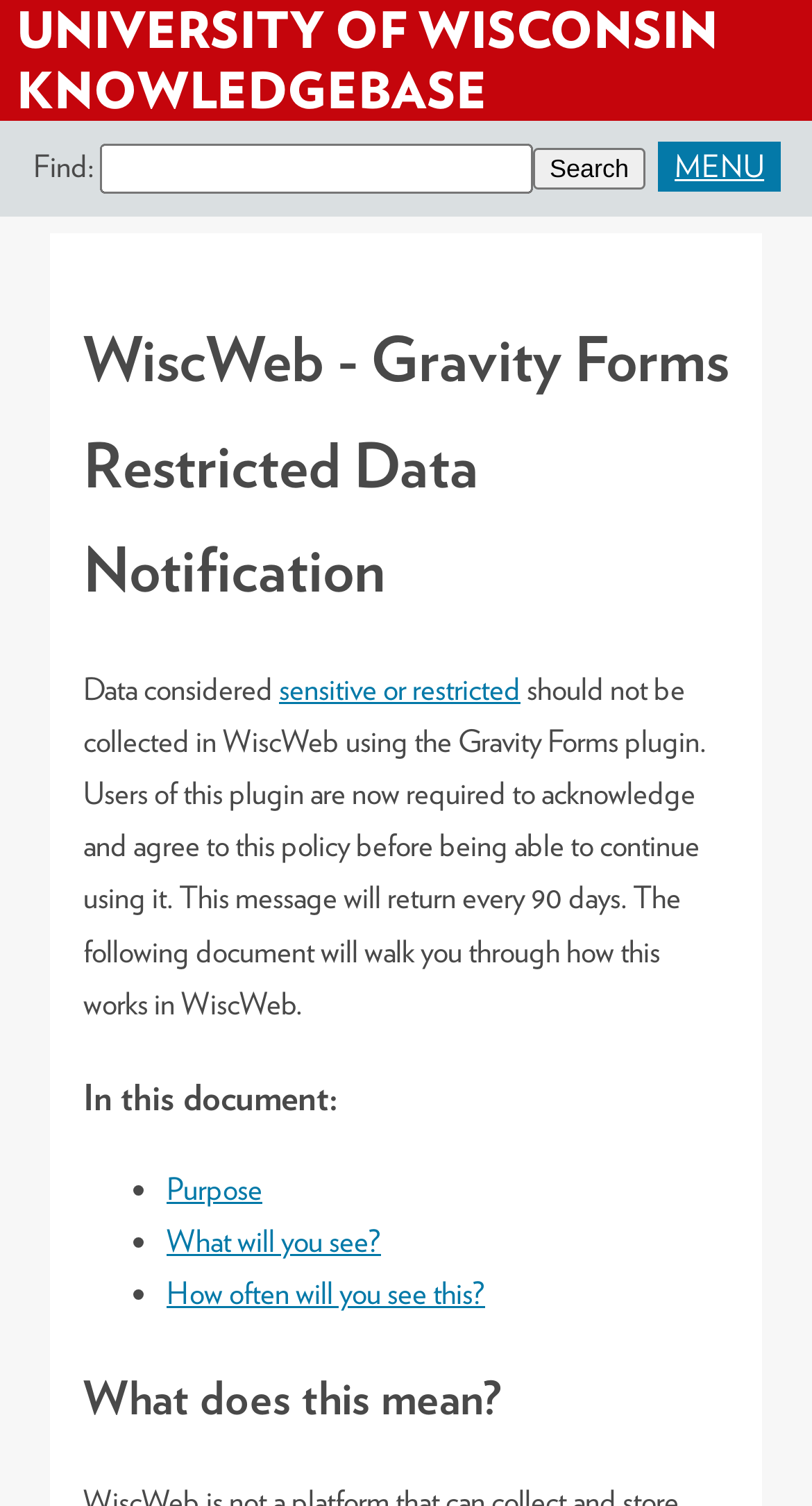What is the purpose of the Gravity Forms plugin?
Refer to the image and offer an in-depth and detailed answer to the question.

Based on the text, it seems that the Gravity Forms plugin is used to collect data, but it's restricted to sensitive or restricted data, and users need to acknowledge and agree to a policy before using it.